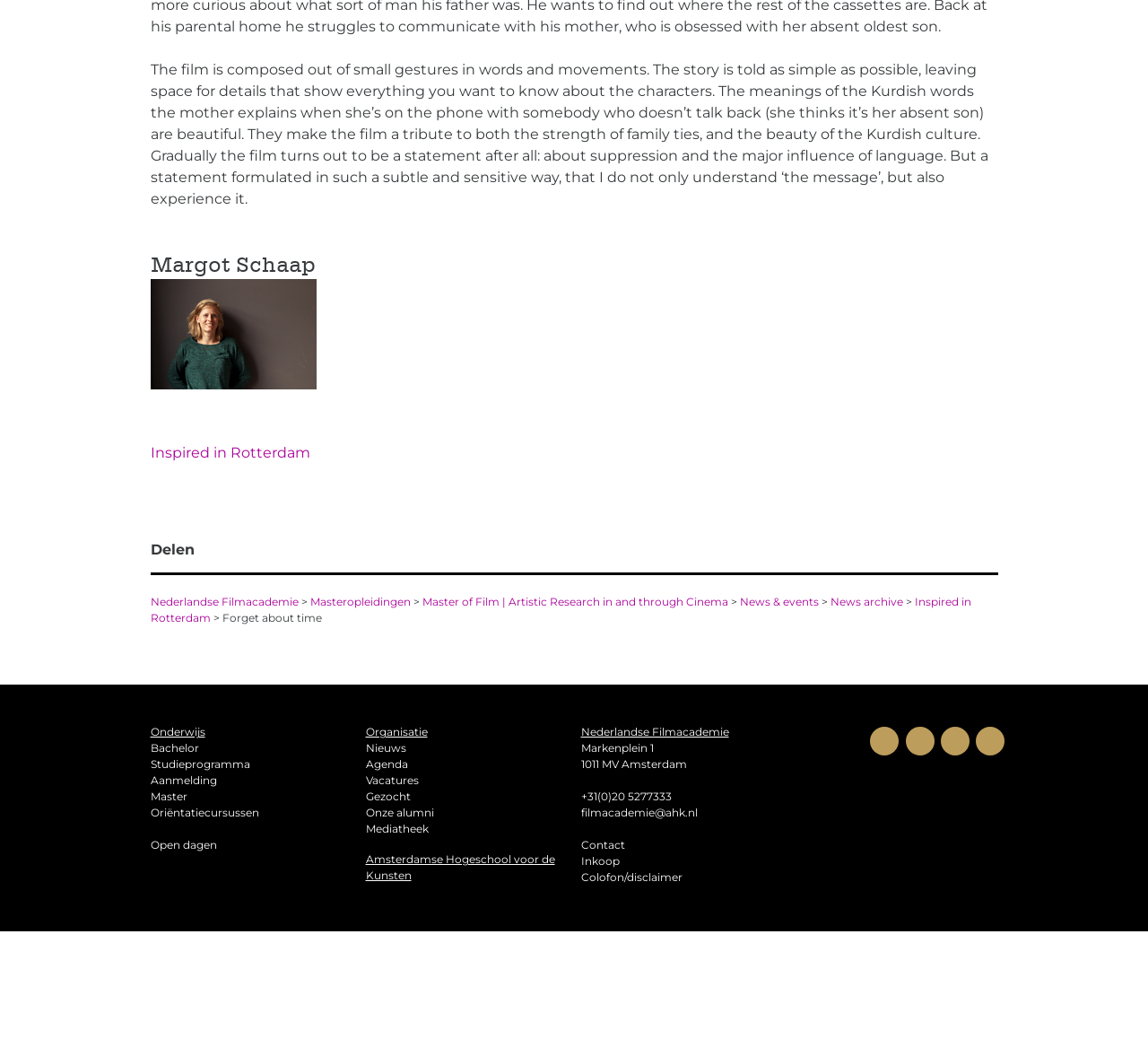Kindly provide the bounding box coordinates of the section you need to click on to fulfill the given instruction: "Click on the link 'Inspired in Rotterdam'".

[0.131, 0.427, 0.27, 0.444]